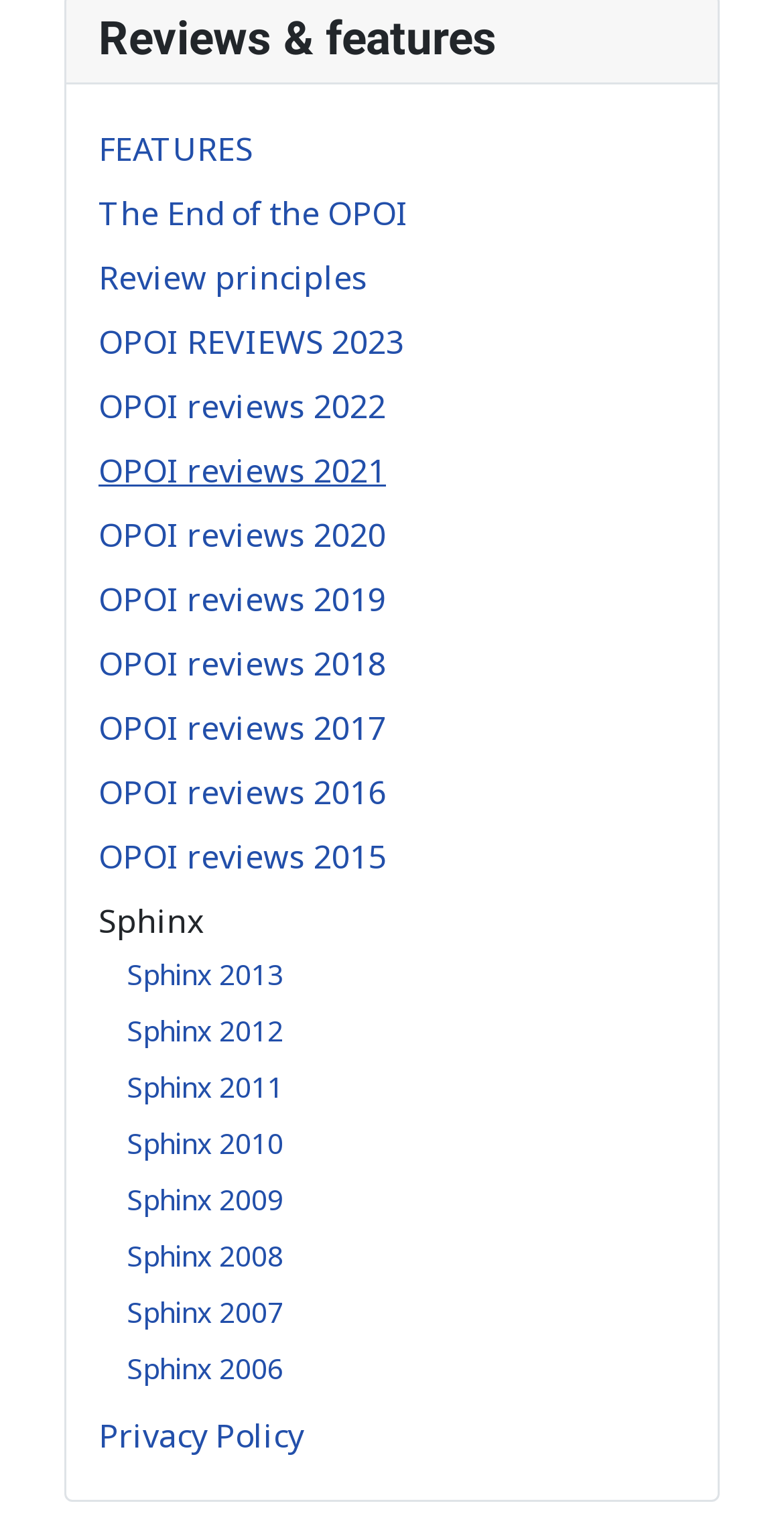Identify and provide the bounding box coordinates of the UI element described: "The End of the OPOI". The coordinates should be formatted as [left, top, right, bottom], with each number being a float between 0 and 1.

[0.126, 0.125, 0.521, 0.154]